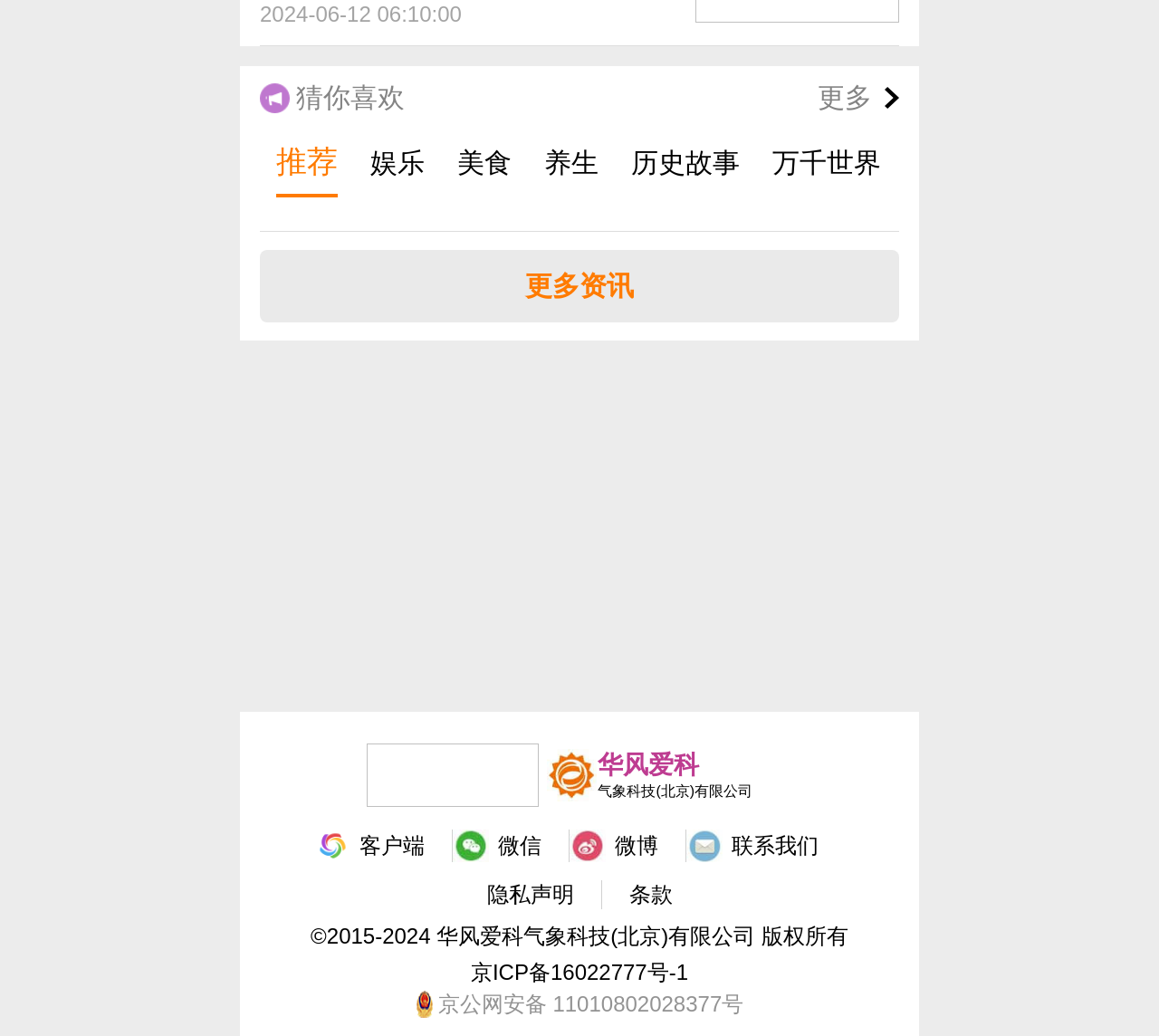Using the given element description, provide the bounding box coordinates (top-left x, top-left y, bottom-right x, bottom-right y) for the corresponding UI element in the screenshot: 历史故事

[0.545, 0.126, 0.638, 0.191]